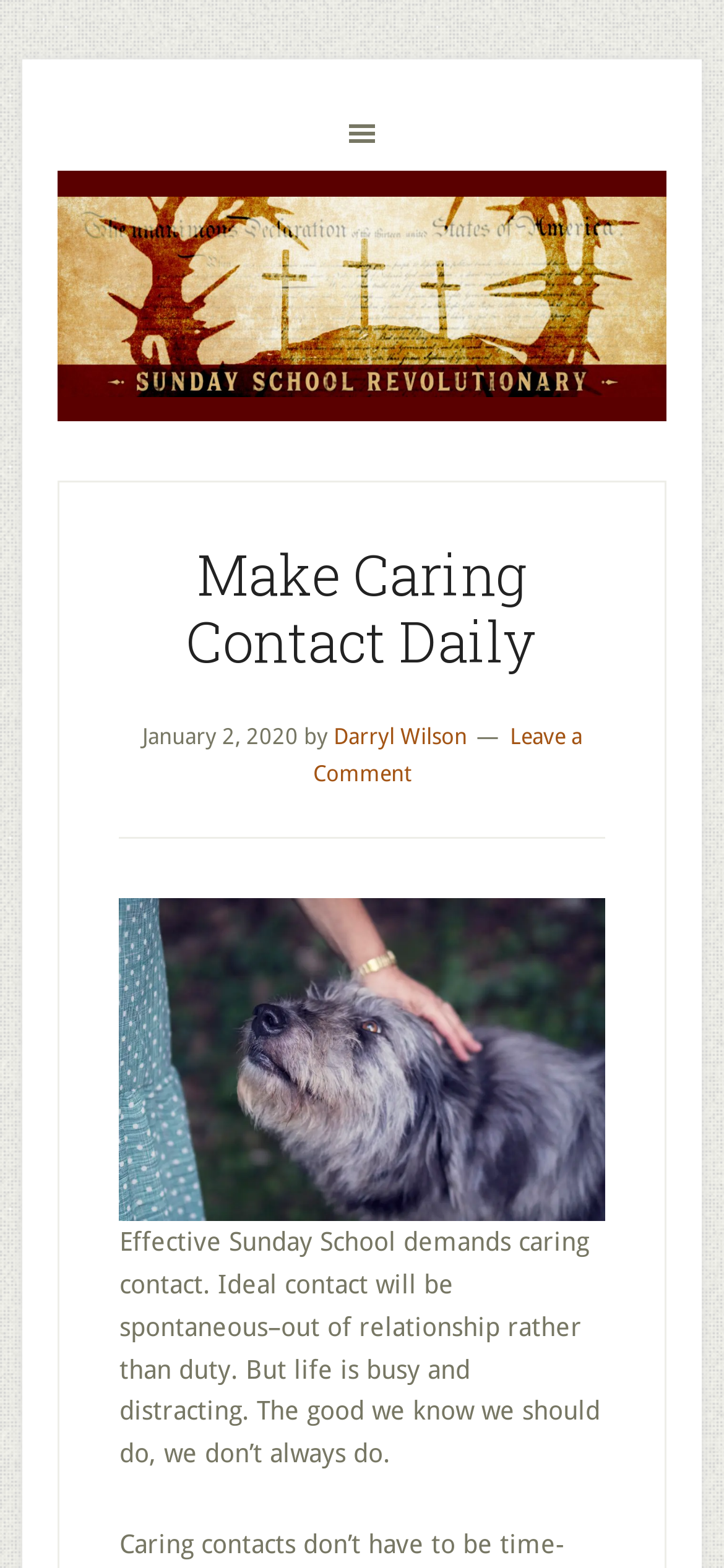Locate the heading on the webpage and return its text.

Make Caring Contact Daily